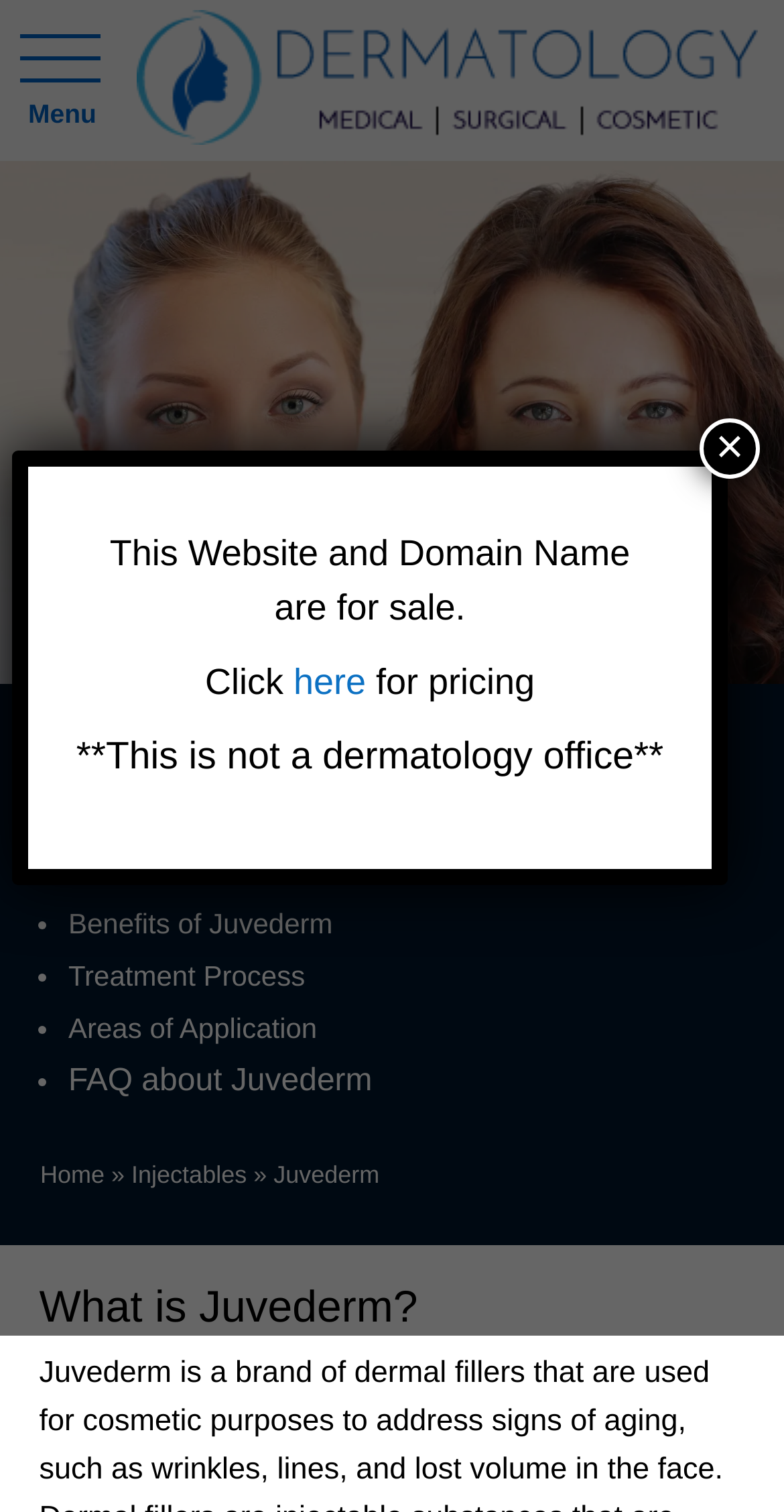Please identify the bounding box coordinates for the region that you need to click to follow this instruction: "Click the link to learn about What is Juvederm?".

[0.087, 0.531, 0.394, 0.552]